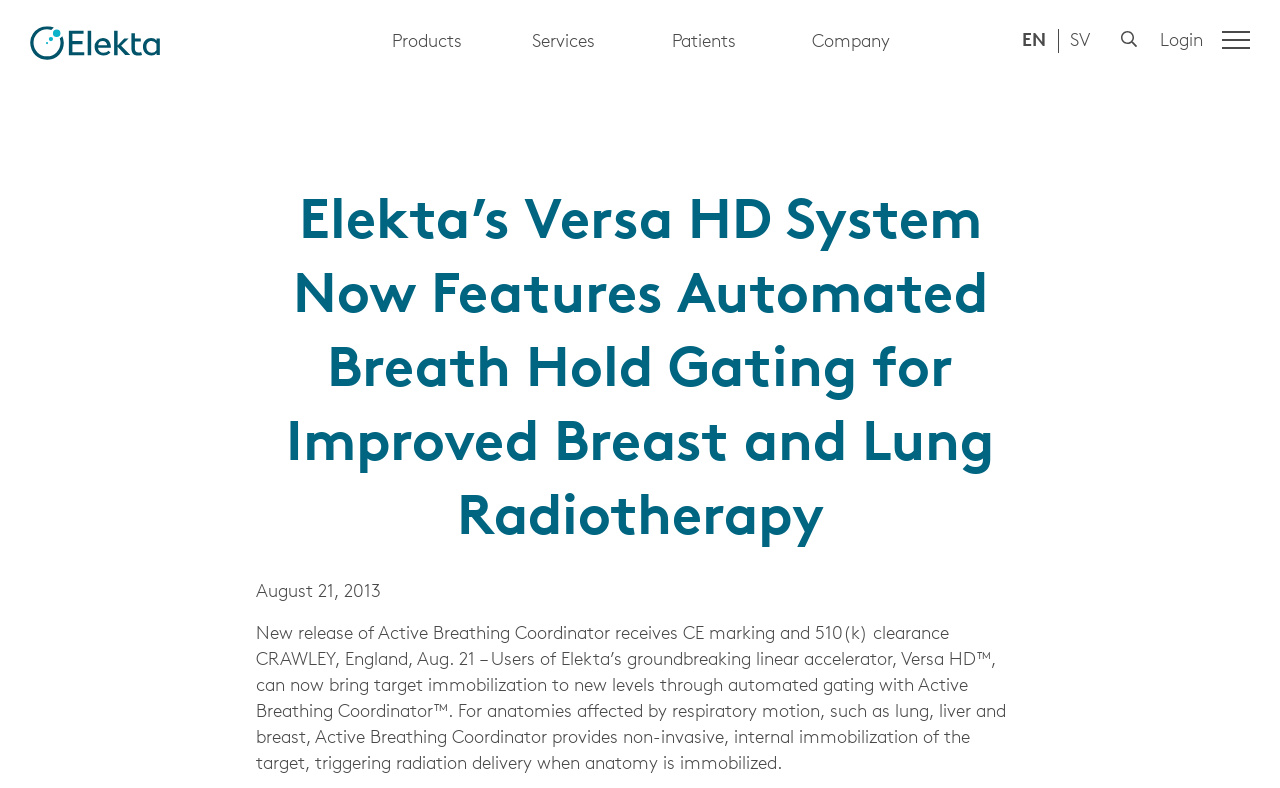Generate a detailed explanation of the webpage's features and information.

The webpage is about Elekta's Versa HD System, specifically the new release of Active Breathing Coordinator, which has received CE marking and 510(k) clearance. 

At the top left, there is an Elekta logo, which is an image linked to the Elekta website. Next to the logo, there are five buttons: Products, Services, Patients, Company, and a language selection menu with options EN and SV. On the top right, there is a search bar with a magnifying glass icon and a login link.

Below the top menu, there is a main heading that reads "Elekta’s Versa HD System Now Features Automated Breath Hold Gating for Improved Breast and Lung Radiotherapy". Underneath the heading, there is a date "August 21, 2013" and a subheading that summarizes the news: "New release of Active Breathing Coordinator receives CE marking and 510(k) clearance". 

The main content of the webpage is a paragraph of text that explains the benefits of Active Breathing Coordinator for users of Elekta's Versa HD linear accelerator, particularly for anatomies affected by respiratory motion such as lung, liver, and breast.